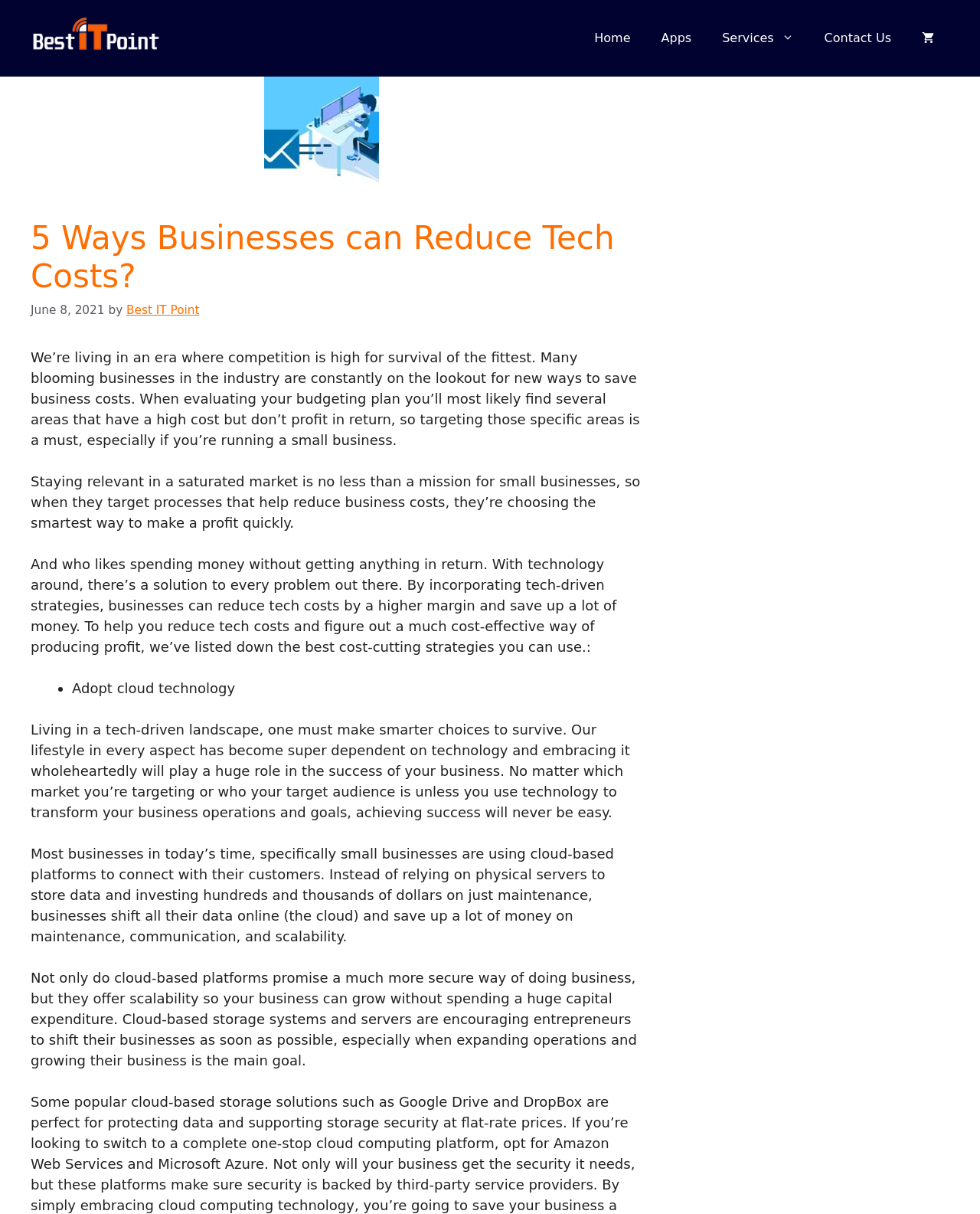Identify the bounding box of the UI element that matches this description: "VisionLab Machine Vision Software".

None